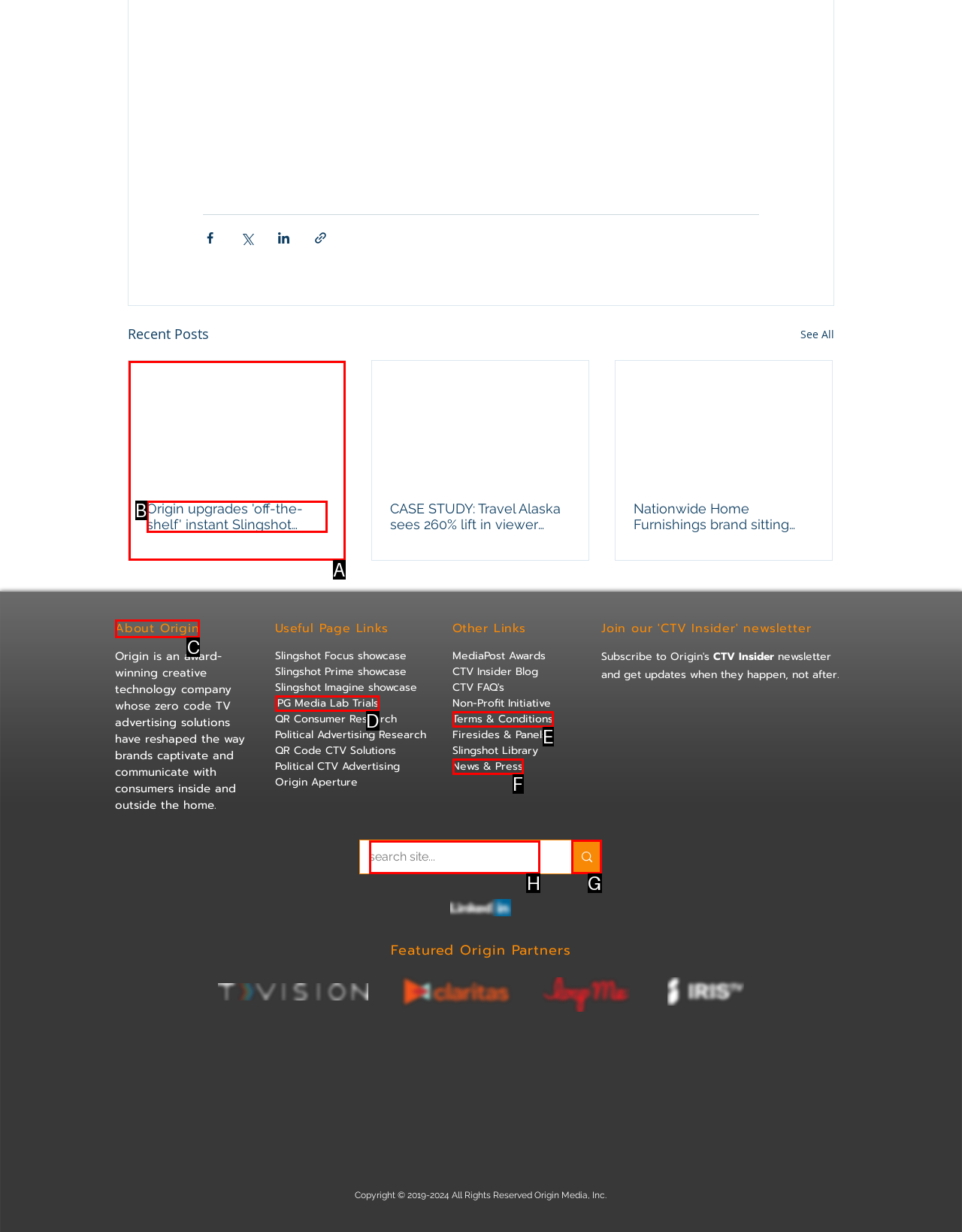Given the task: Search the site, point out the letter of the appropriate UI element from the marked options in the screenshot.

G